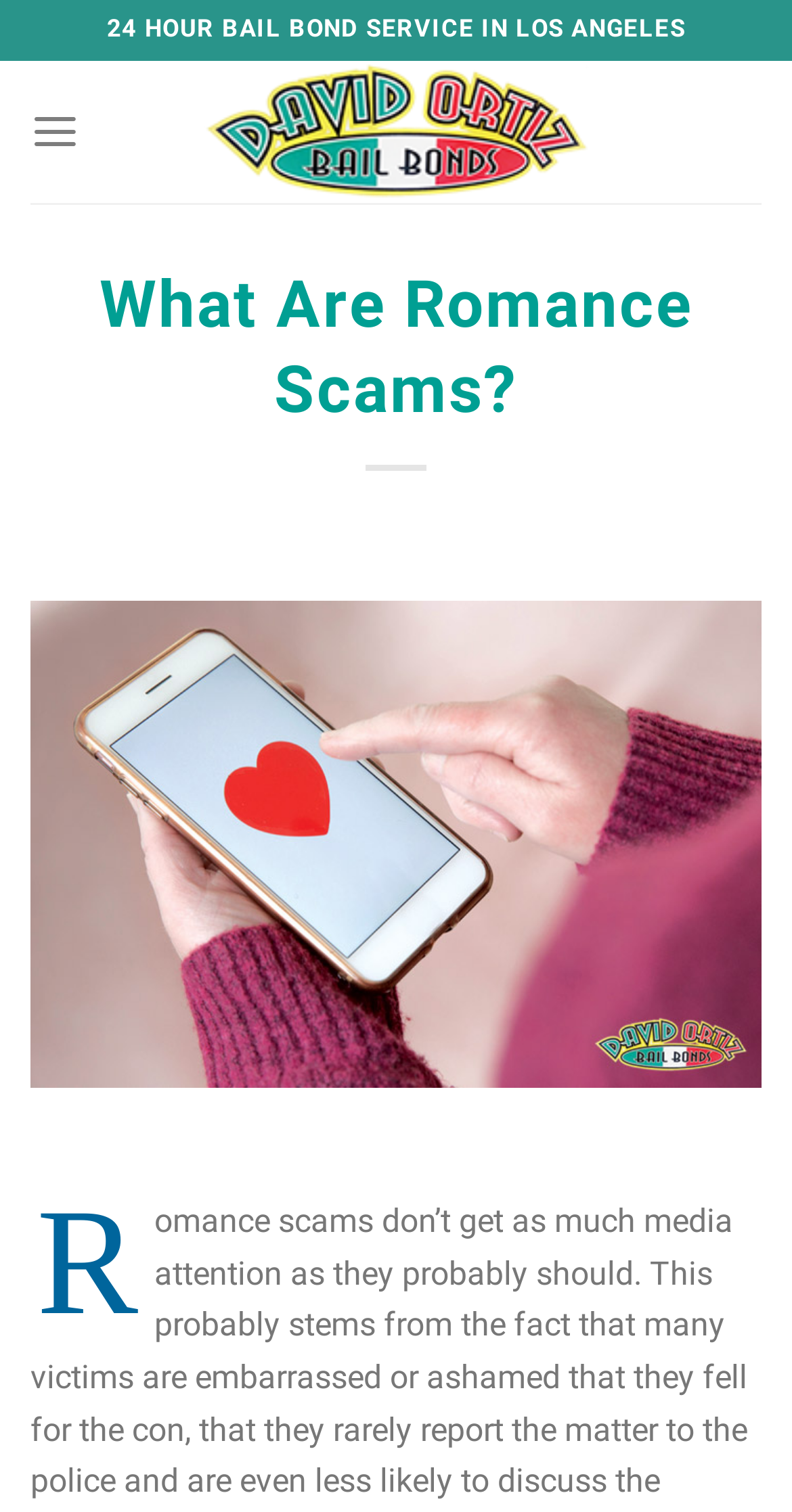Explain the webpage in detail, including its primary components.

The webpage is about romance scams, specifically providing information on how to identify early warning signs and extract oneself from such situations. 

At the top of the page, there is a header section that spans almost the entire width, containing a 24-hour bail bond service announcement in Los Angeles. Below this, there is a prominent link to "David Ortiz Bail Bonds | Long Beach Bail Bonds" accompanied by an image with the same name, taking up a significant portion of the page width.

To the left of the header section, there is a "Menu" link that, when expanded, controls the main menu. The main menu is divided into two sections. The first section is a header with a heading that reads "What Are Romance Scams?" which is positioned near the top of the page. The second section features an image labeled "visalia bailbonds1" that takes up a significant portion of the page's height.